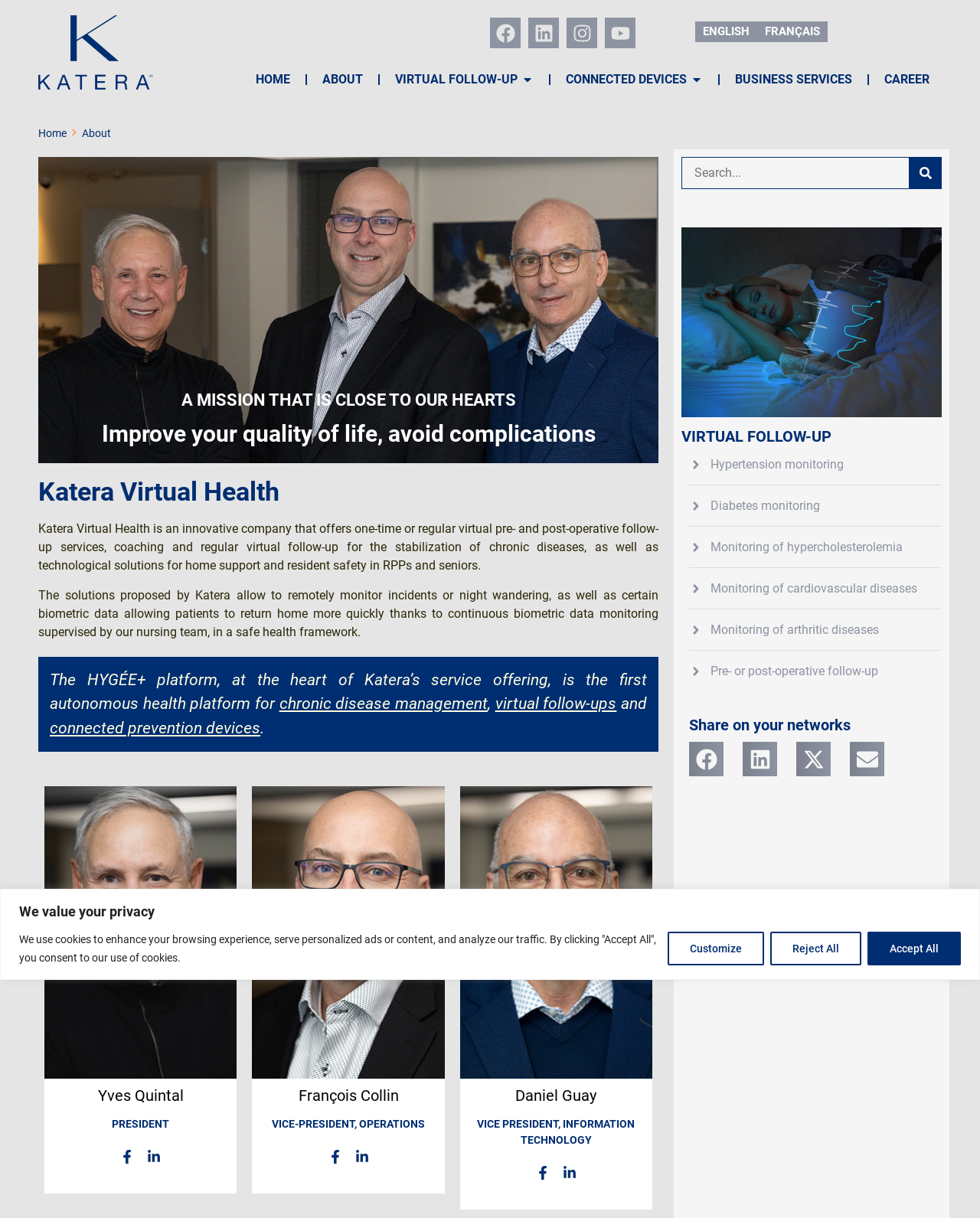Kindly respond to the following question with a single word or a brief phrase: 
Who is the President of Katera Virtual Health?

Yves Quintal